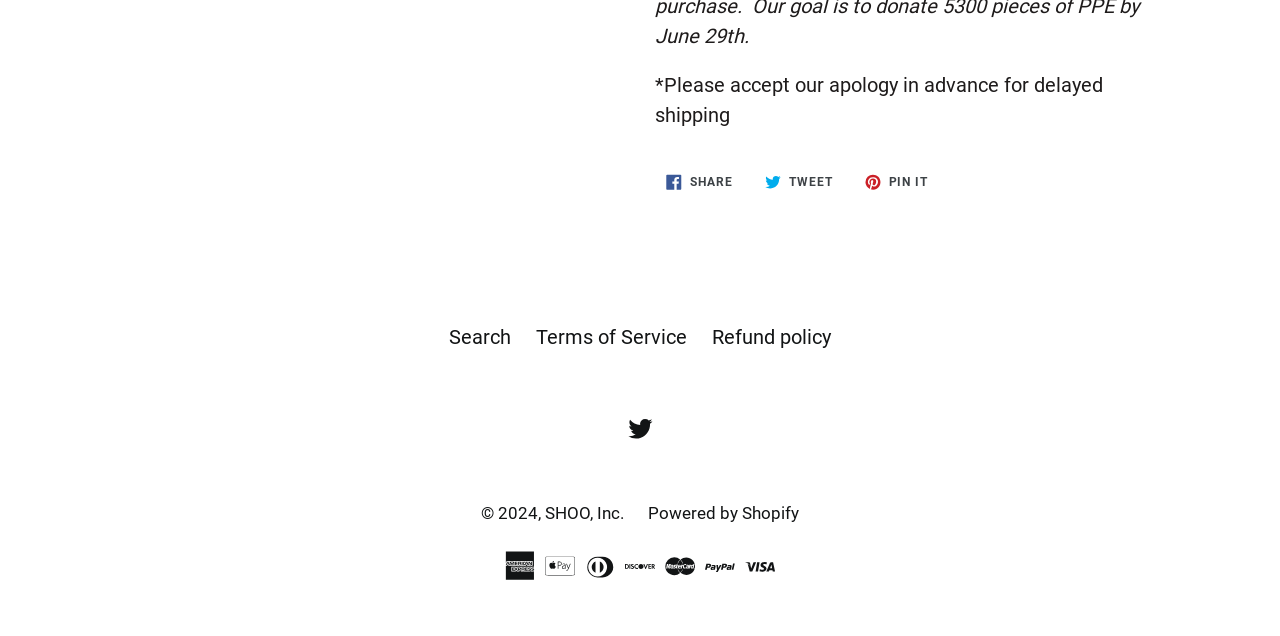What is the platform powering the website?
Using the image as a reference, deliver a detailed and thorough answer to the question.

The webpage has a footer section that mentions 'Powered by Shopify', indicating that the website is built on the Shopify platform.